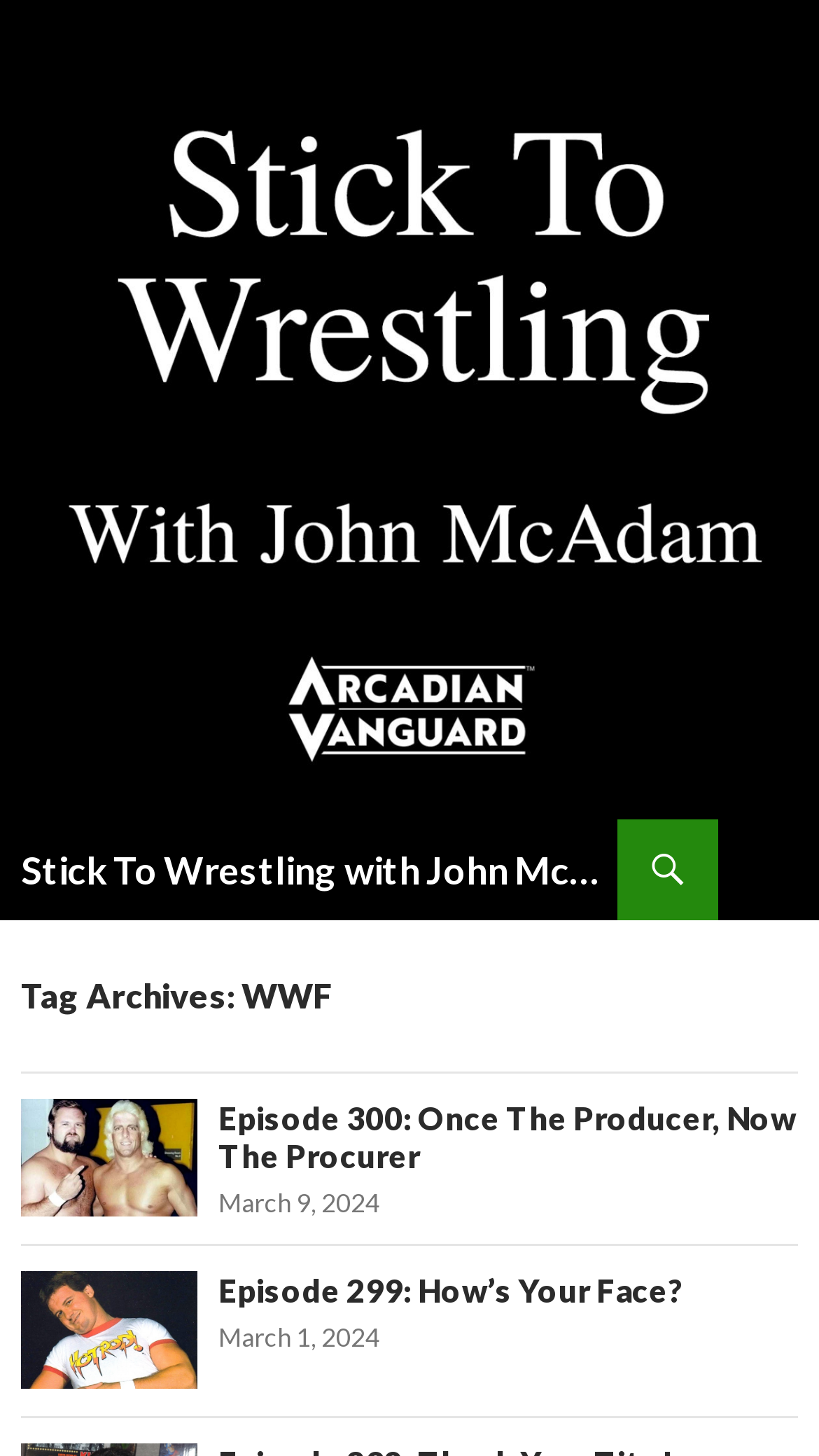What is the purpose of the 'SKIP TO CONTENT' link?
Based on the image content, provide your answer in one word or a short phrase.

To skip to the main content